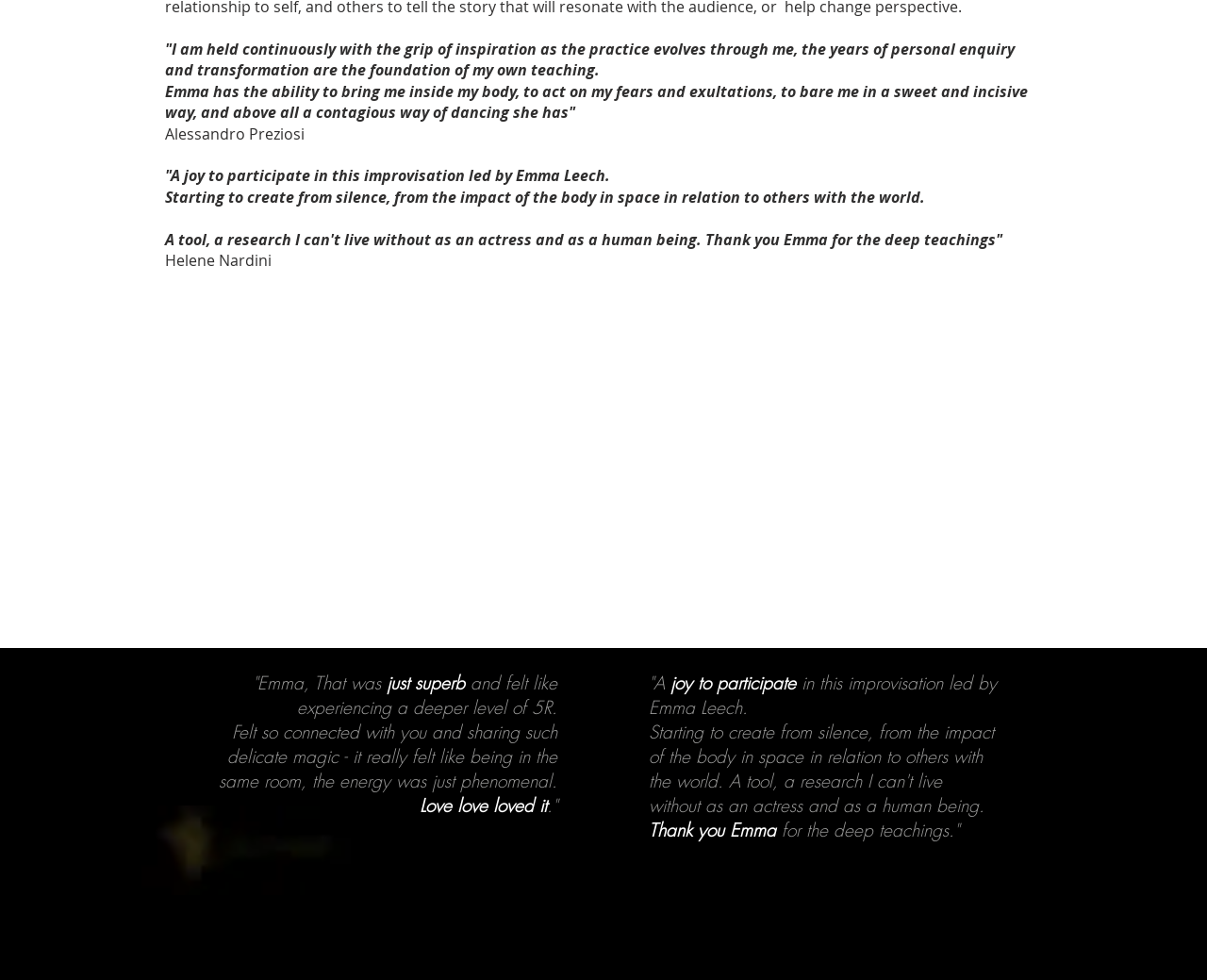Using the element description provided, determine the bounding box coordinates in the format (top-left x, top-left y, bottom-right x, bottom-right y). Ensure that all values are floating point numbers between 0 and 1. Element description: Emma Leech

[0.427, 0.169, 0.502, 0.19]